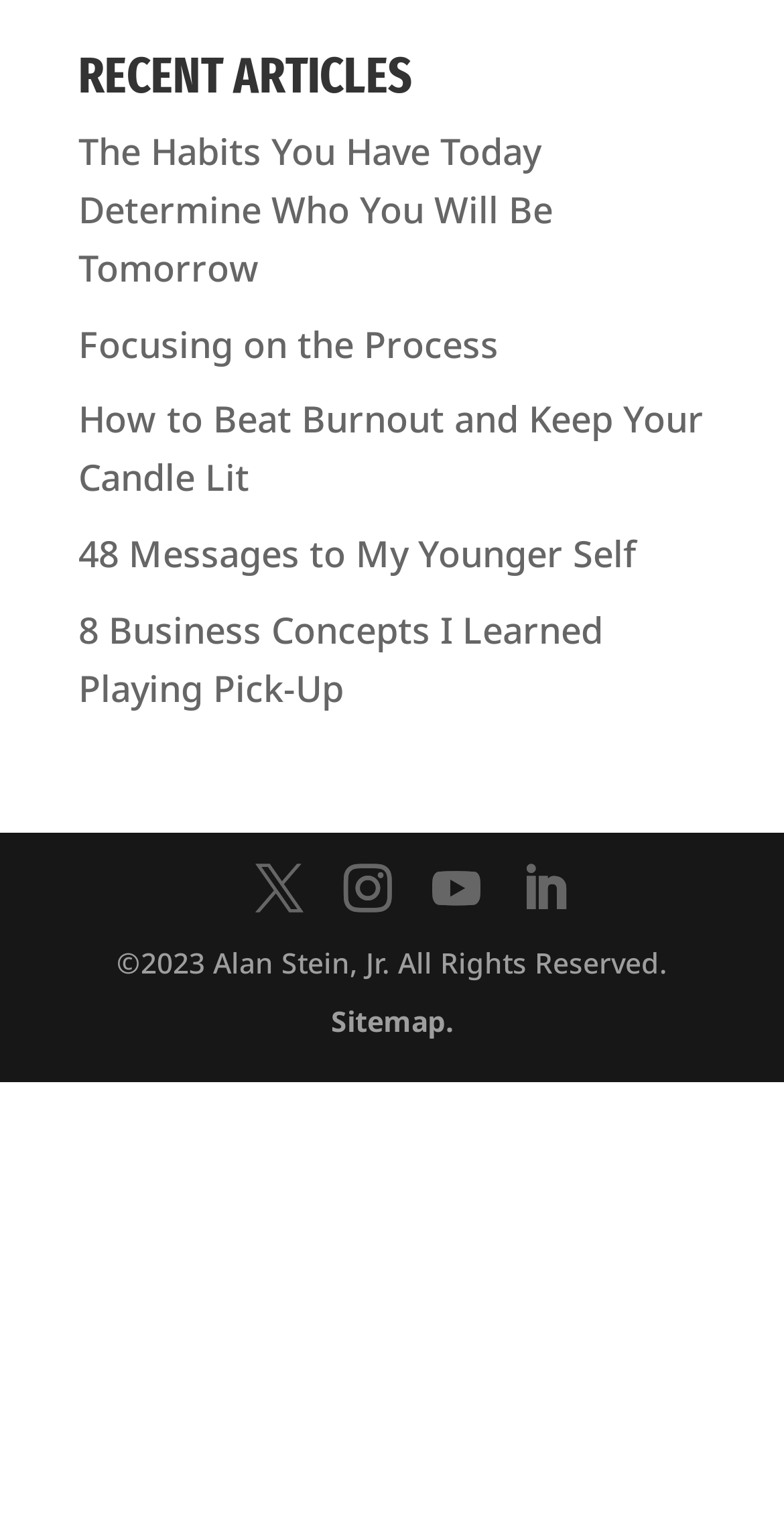Select the bounding box coordinates of the element I need to click to carry out the following instruction: "share on social media".

[0.326, 0.566, 0.387, 0.604]